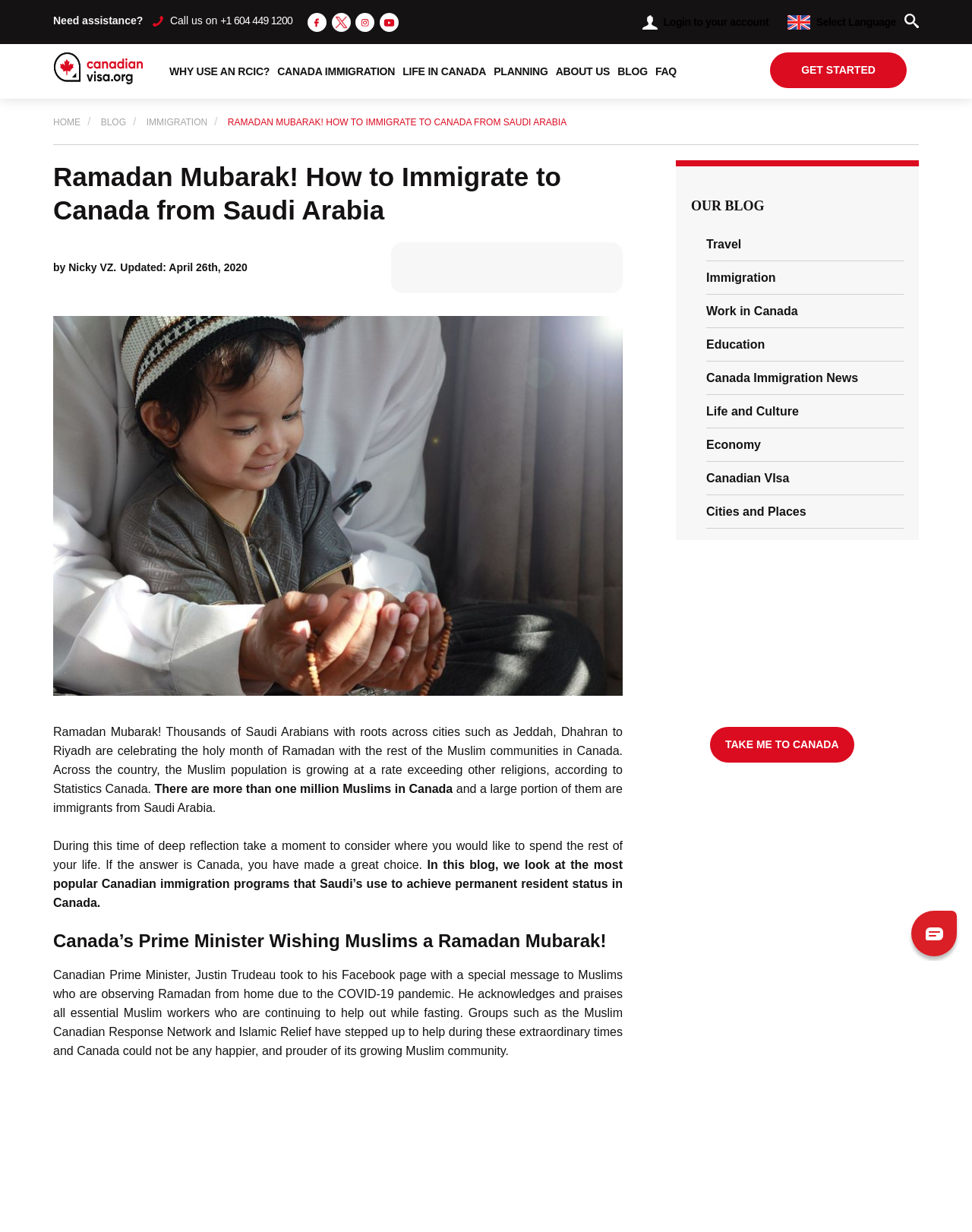Kindly determine the bounding box coordinates of the area that needs to be clicked to fulfill this instruction: "Select the 'Immigration' tab".

[0.727, 0.212, 0.93, 0.239]